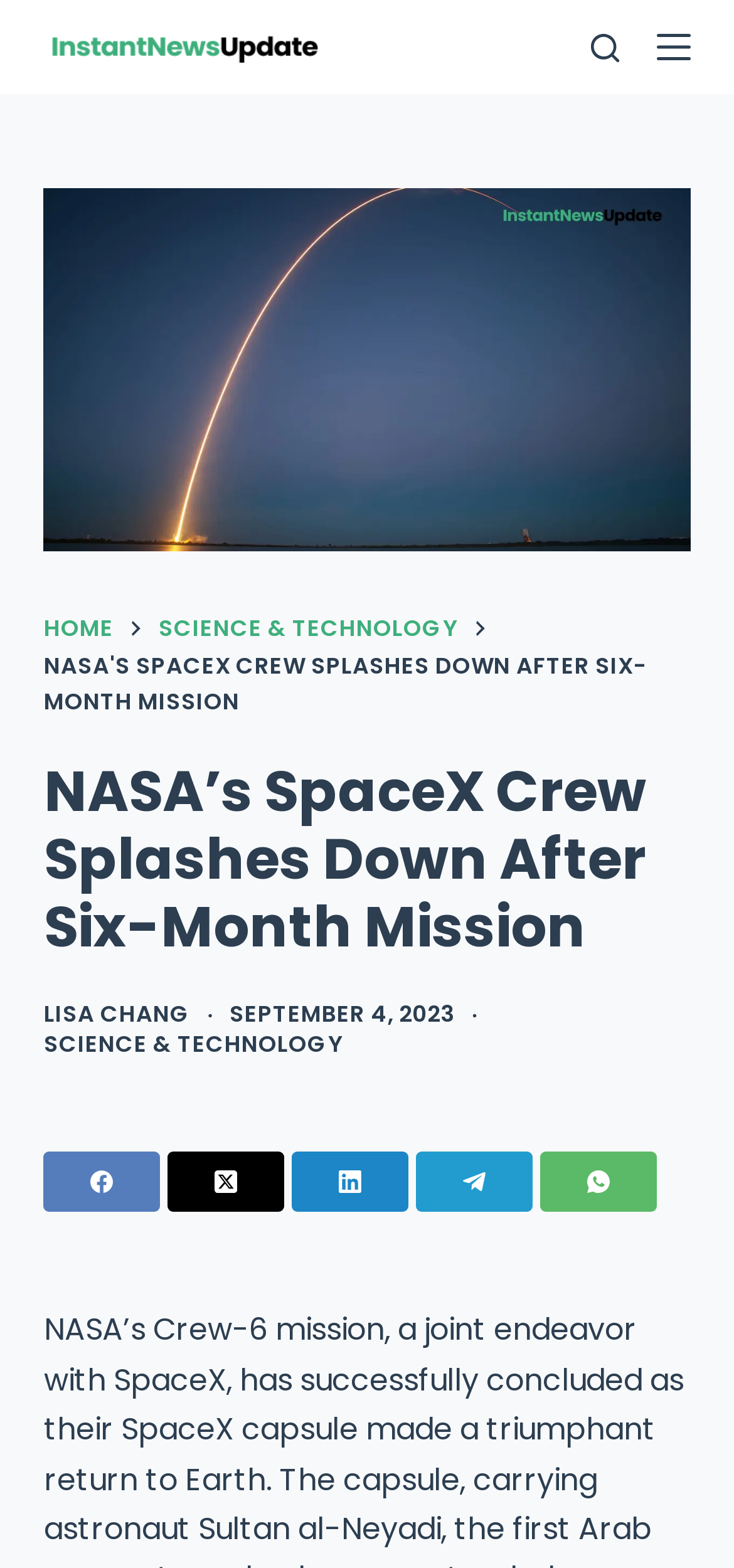Please locate the clickable area by providing the bounding box coordinates to follow this instruction: "visit LISA CHANG's page".

[0.06, 0.636, 0.26, 0.657]